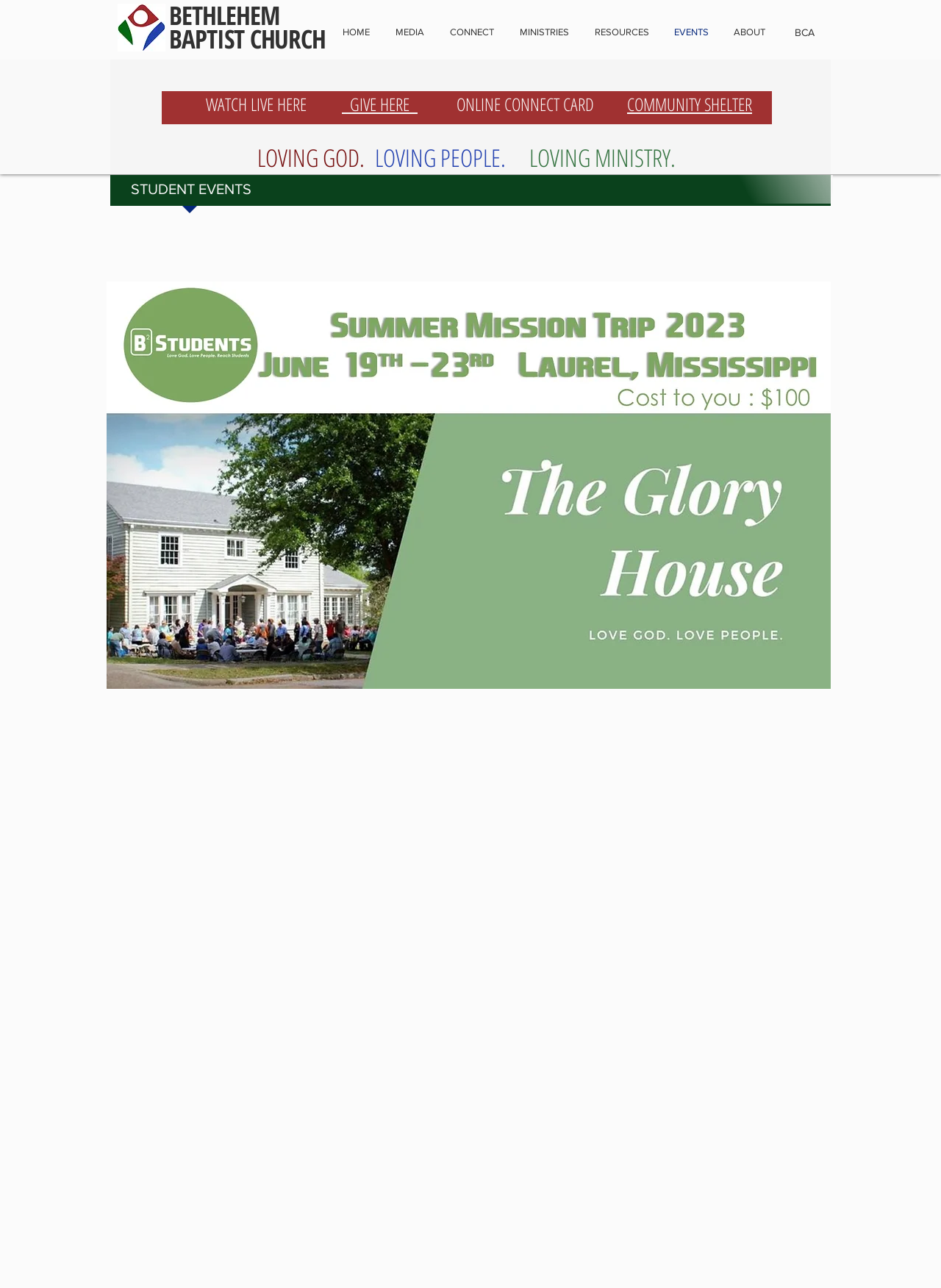What is the text of the first heading? Look at the image and give a one-word or short phrase answer.

BETHLEHEM BAPTIST CHURCH